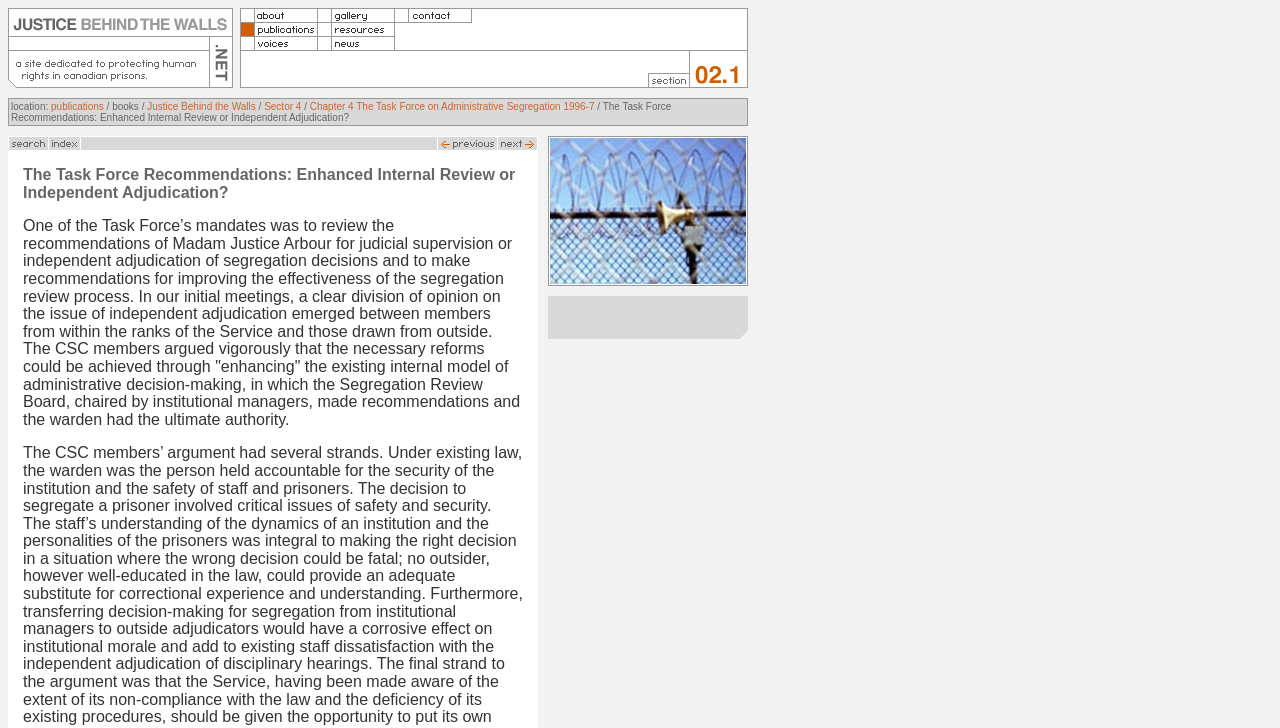Please answer the following question using a single word or phrase: 
How many links are there in the navigation menu?

5